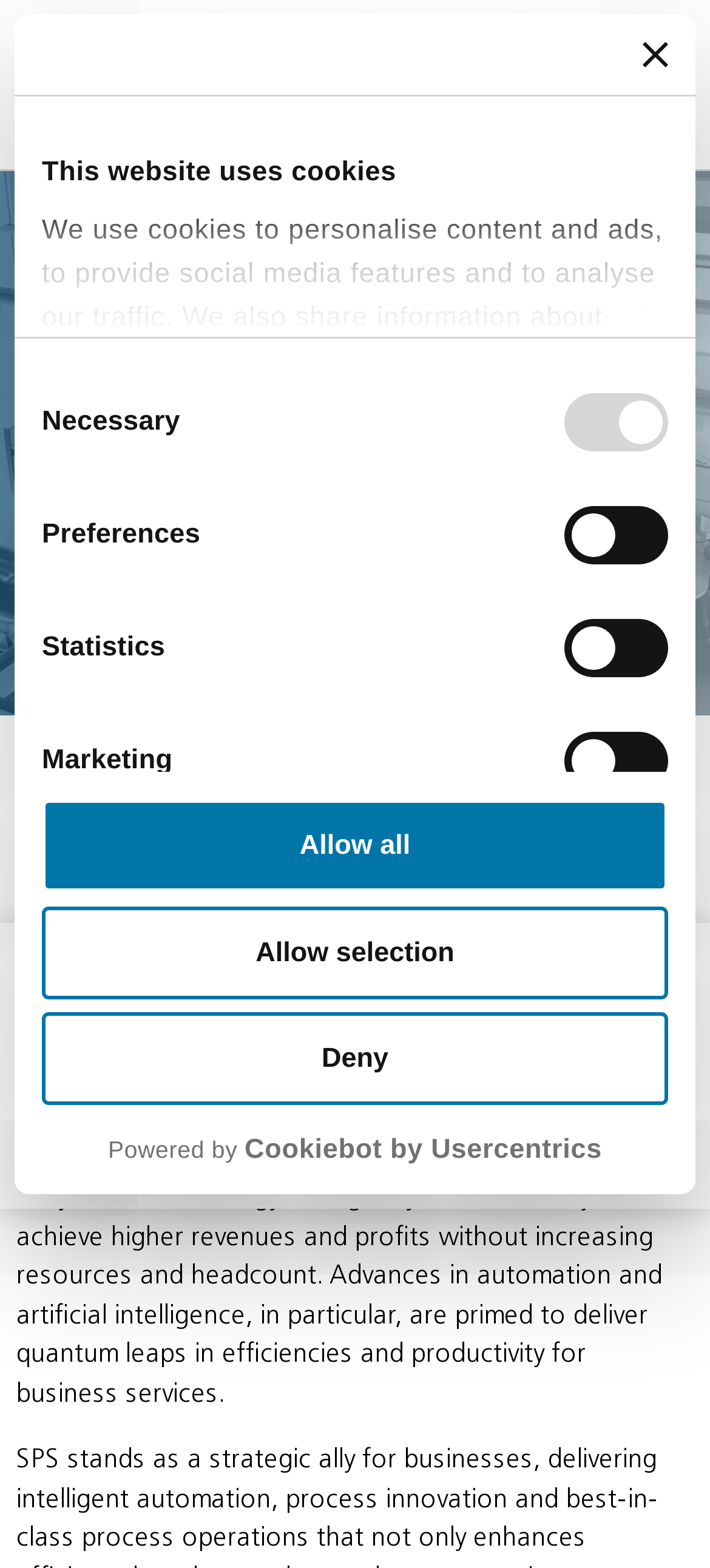Provide the bounding box coordinates in the format (top-left x, top-left y, bottom-right x, bottom-right y). All values are floating point numbers between 0 and 1. Determine the bounding box coordinate of the UI element described as: alt="Logo SPS"

[0.046, 0.021, 0.188, 0.084]